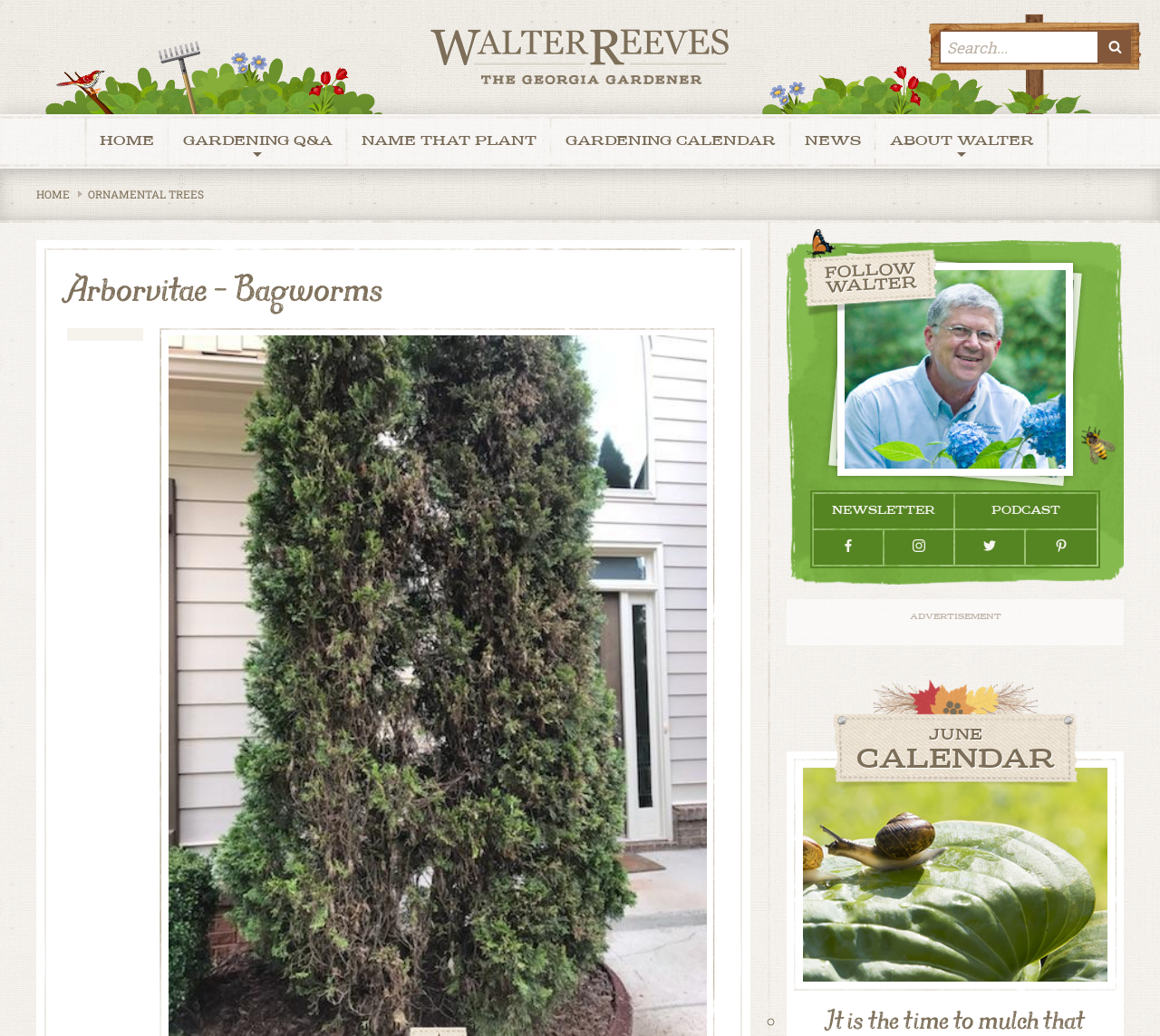Could you indicate the bounding box coordinates of the region to click in order to complete this instruction: "search for a plant".

[0.809, 0.029, 0.948, 0.062]